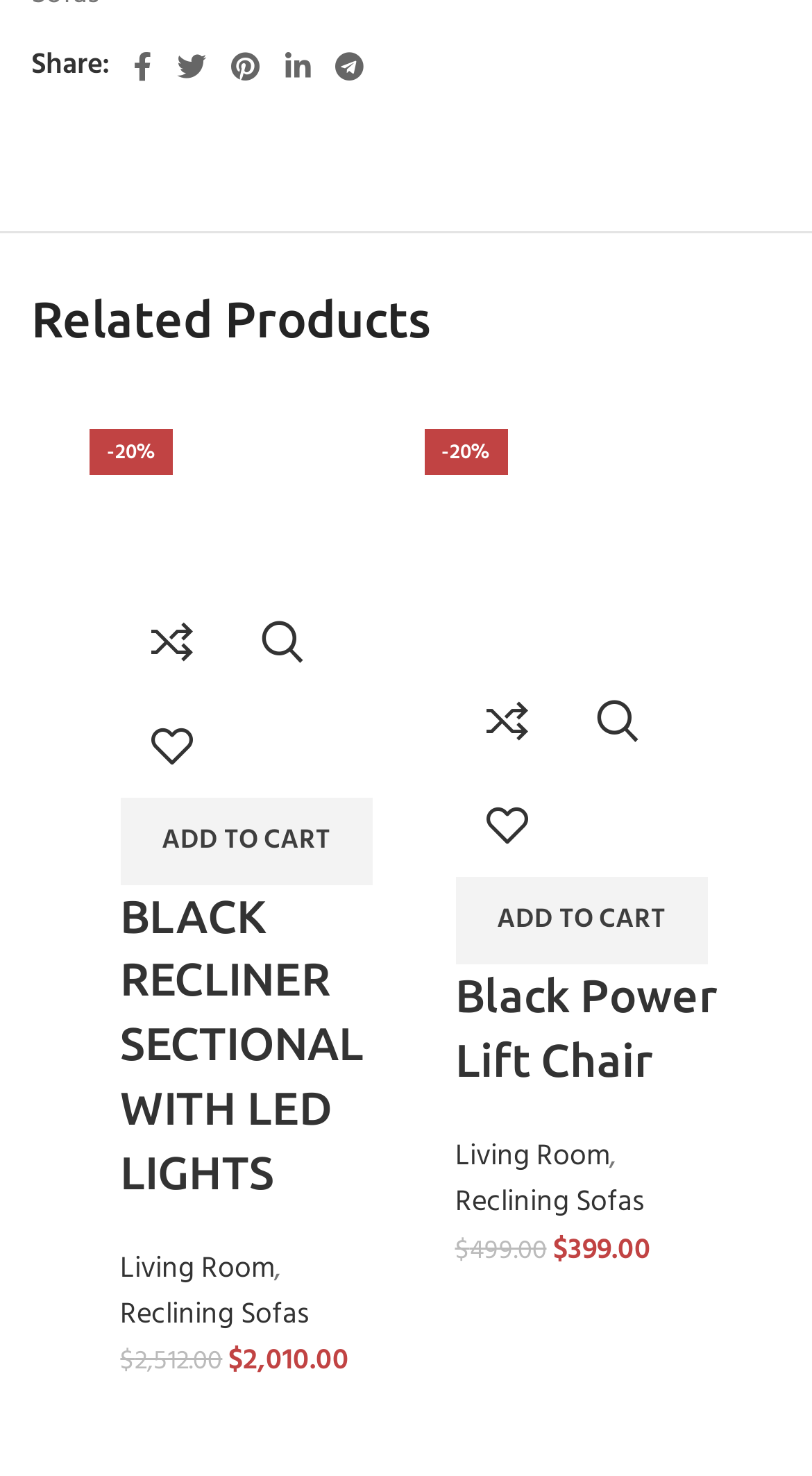Locate the UI element described by Black Power Lift Chair and provide its bounding box coordinates. Use the format (top-left x, top-left y, bottom-right x, bottom-right y) with all values as floating point numbers between 0 and 1.

[0.56, 0.657, 0.883, 0.735]